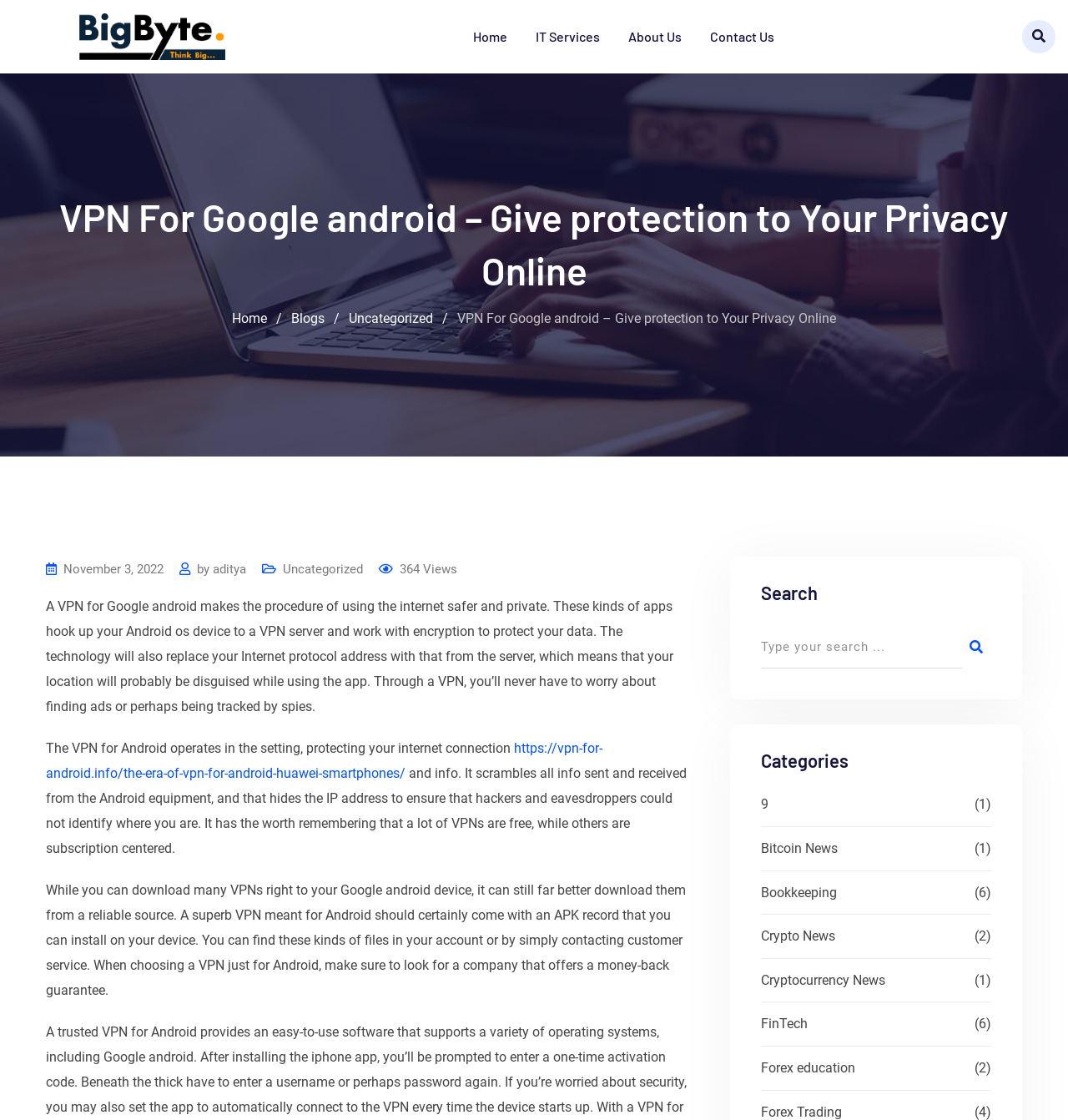What is the purpose of a VPN for Android?
Use the image to give a comprehensive and detailed response to the question.

According to the webpage, a VPN for Android makes the procedure of using the internet safer and private by connecting the Android device to a VPN server and using encryption to protect data, and also replacing the Internet protocol address with that of the server, which means that the location will be disguised while using the app.